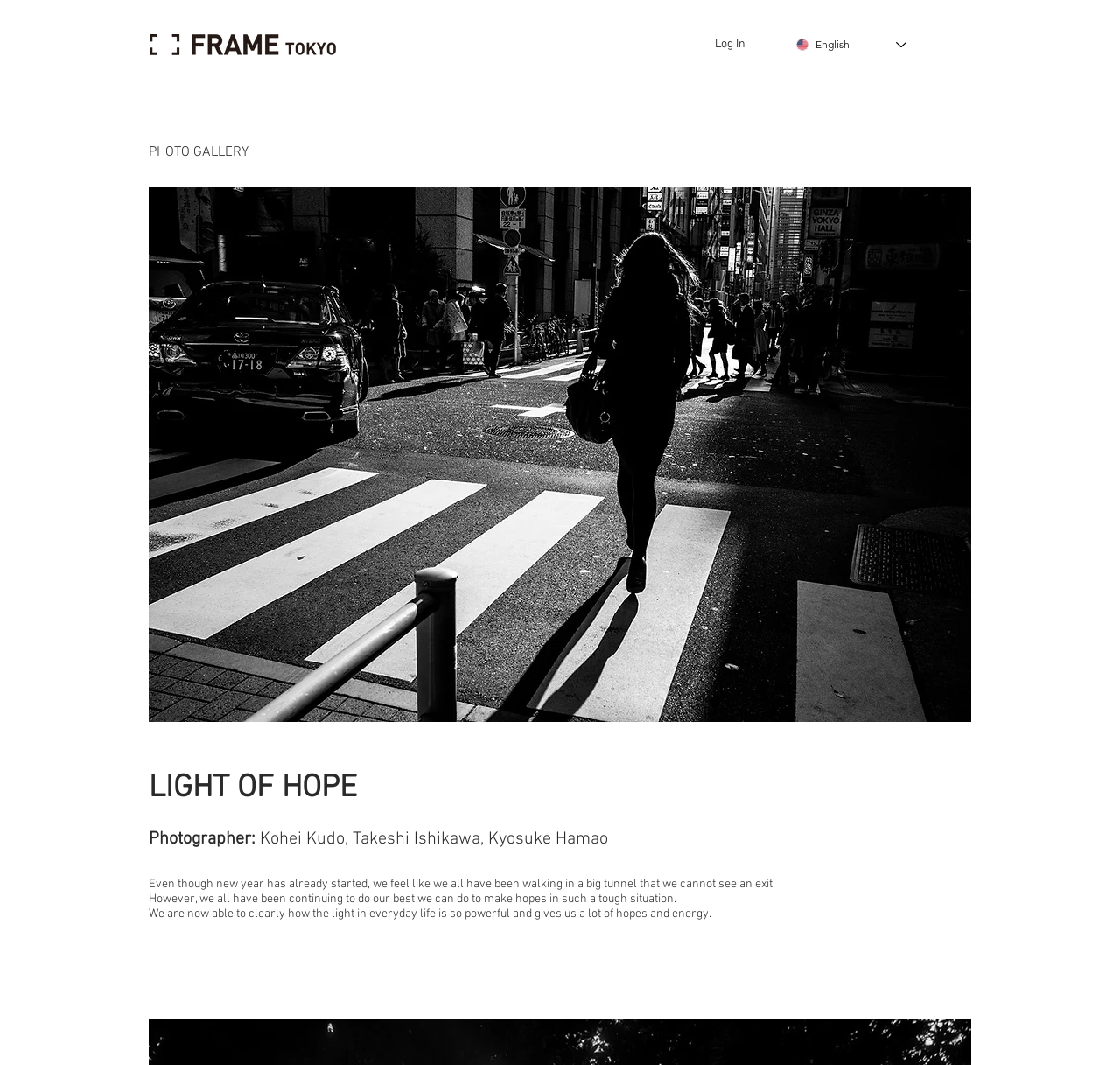Please provide a short answer using a single word or phrase for the question:
What is the purpose of the 'Log In' button?

To log in to the website